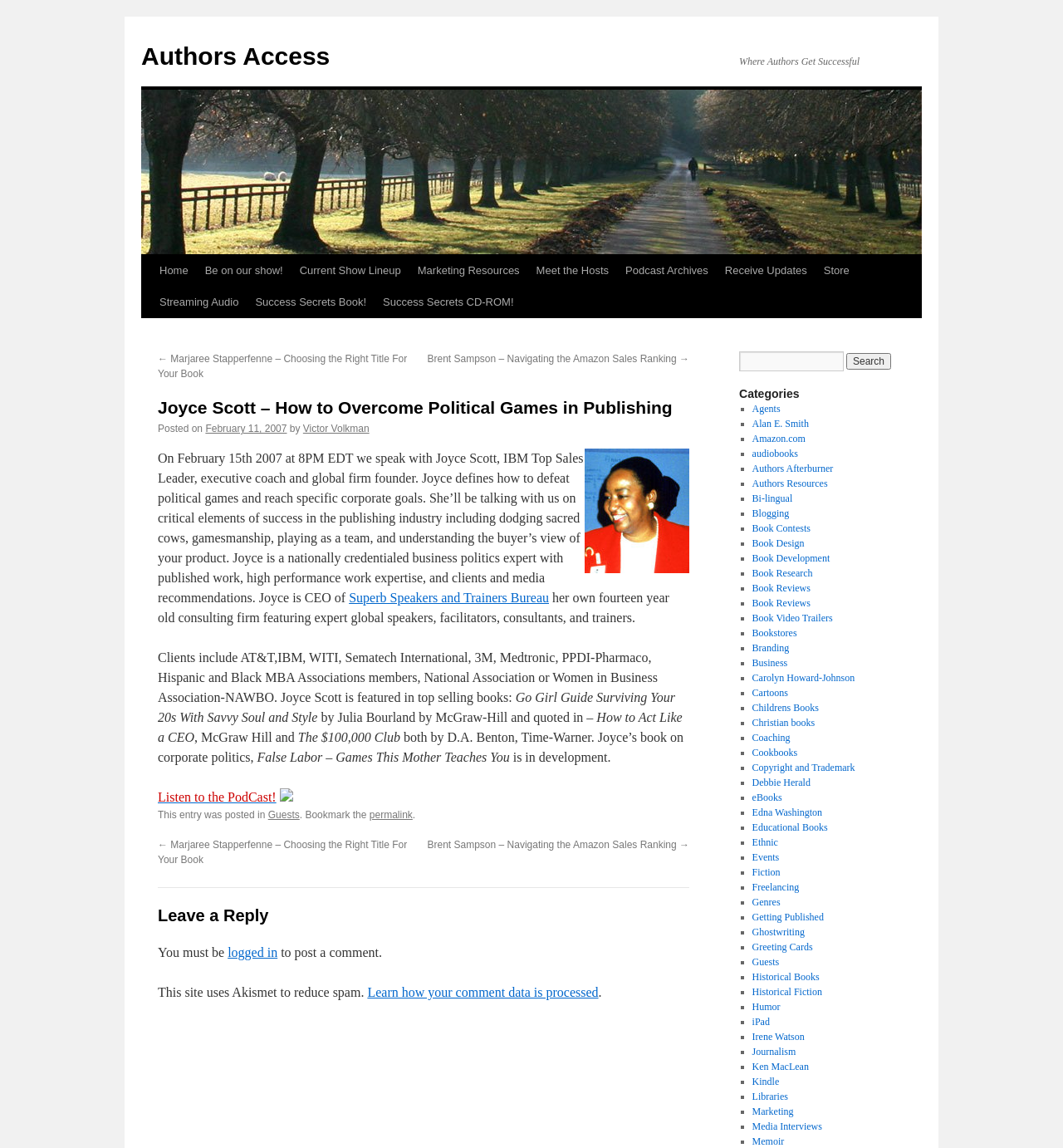Please locate the bounding box coordinates for the element that should be clicked to achieve the following instruction: "Leave a reply". Ensure the coordinates are given as four float numbers between 0 and 1, i.e., [left, top, right, bottom].

[0.148, 0.787, 0.648, 0.808]